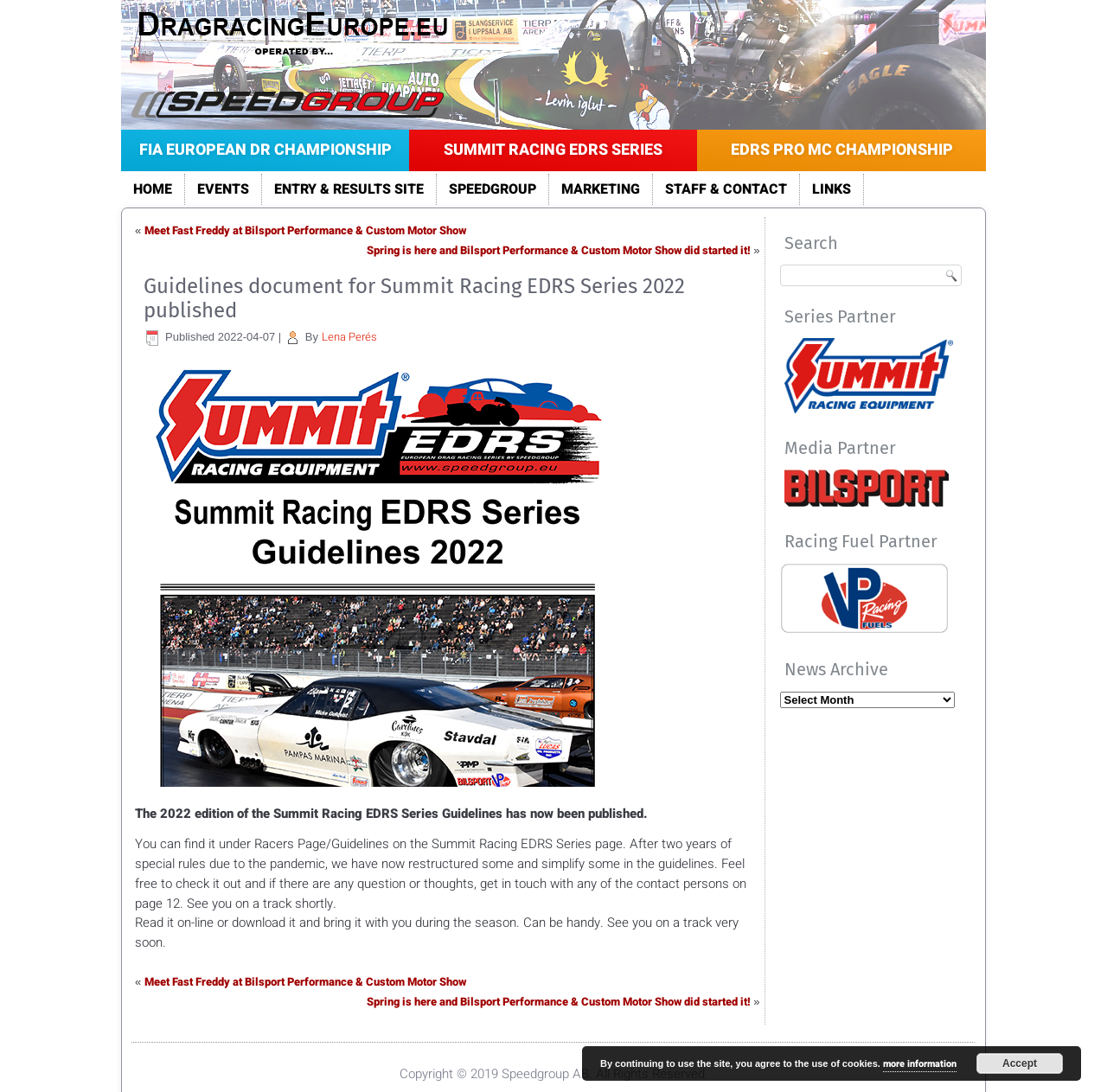Answer the following query with a single word or phrase:
What is the function of the textbox?

Search